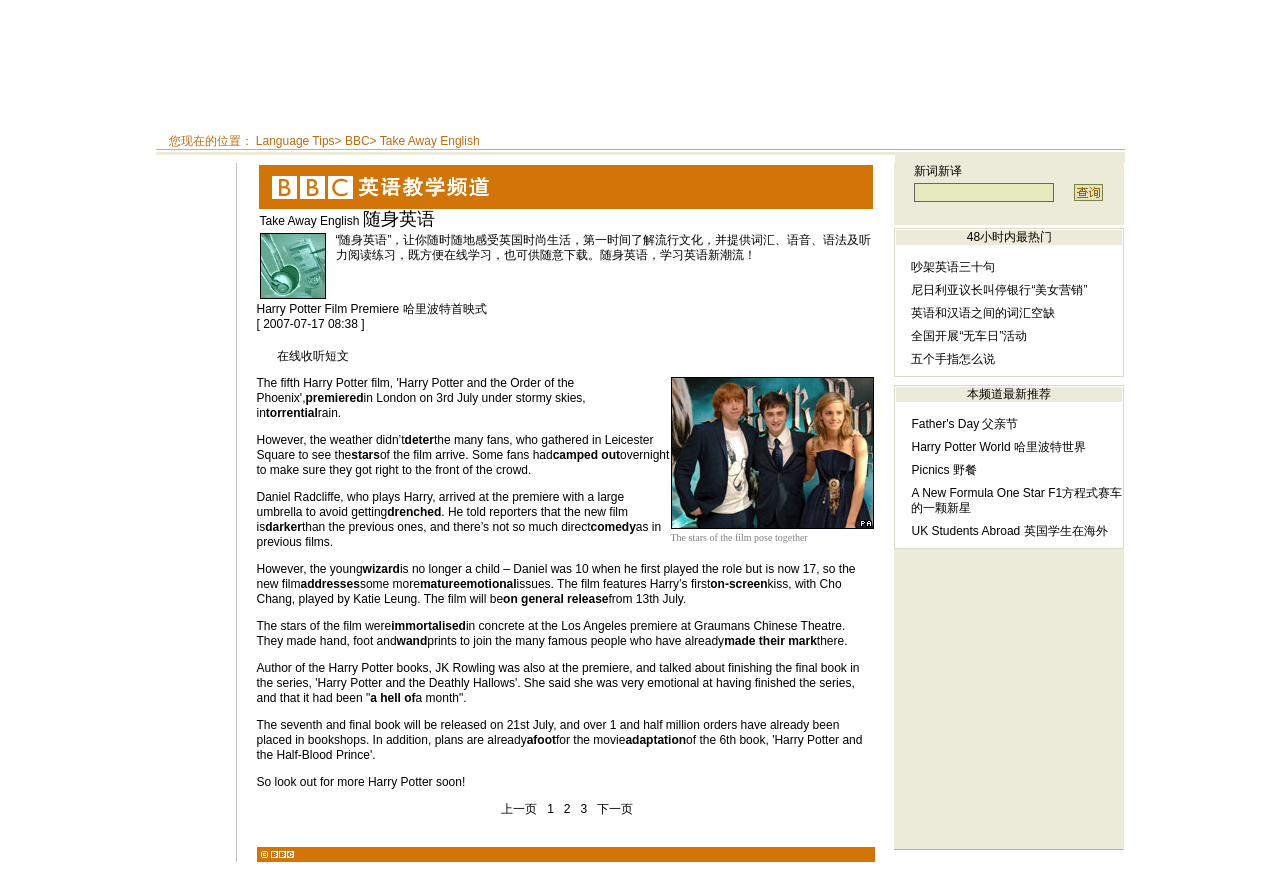Find the bounding box coordinates of the element to click in order to complete the given instruction: "Click the 'Language Tips' link."

[0.2, 0.15, 0.261, 0.166]